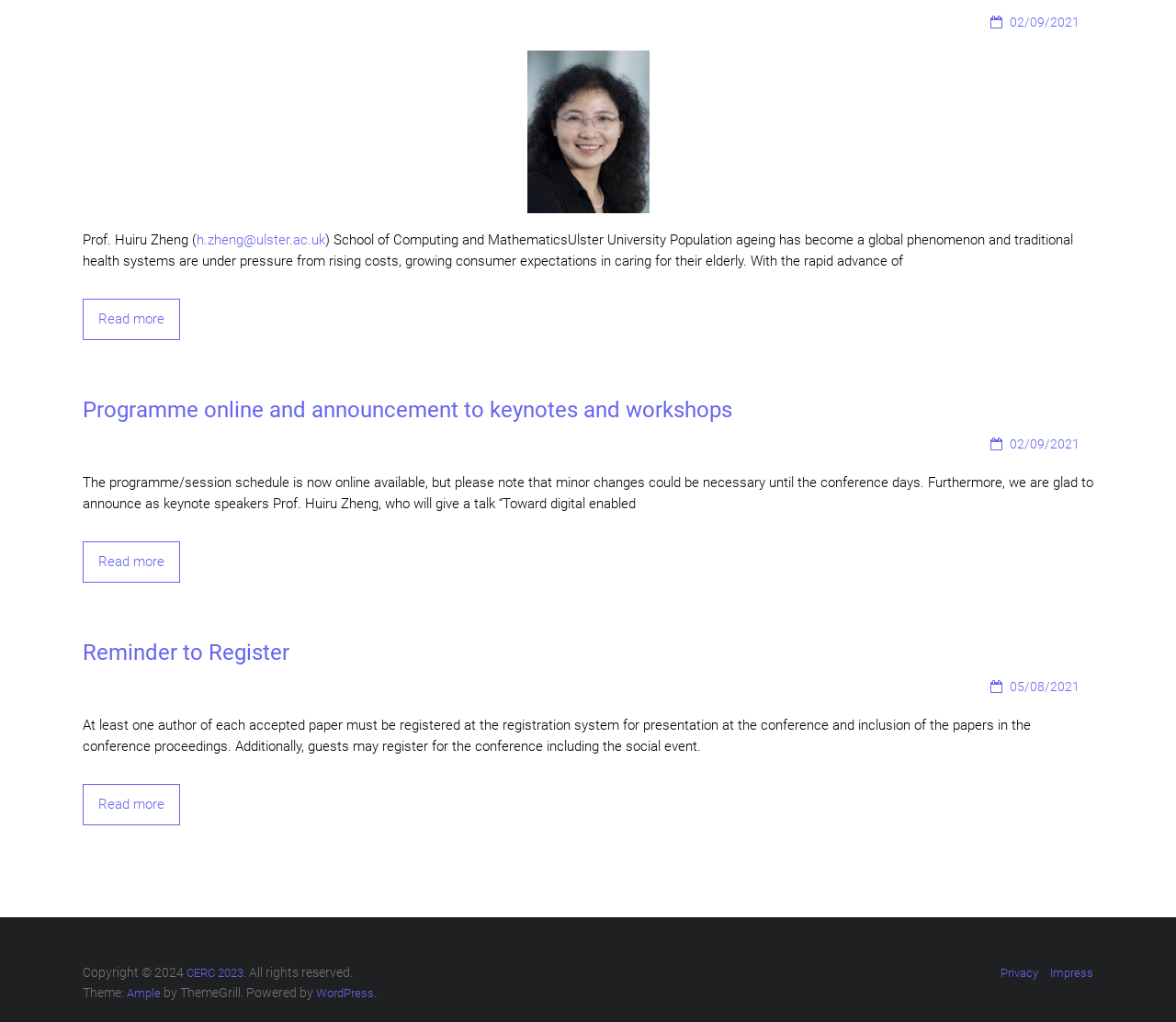Locate the bounding box coordinates of the segment that needs to be clicked to meet this instruction: "Visit CERC 2023 website".

[0.159, 0.945, 0.207, 0.958]